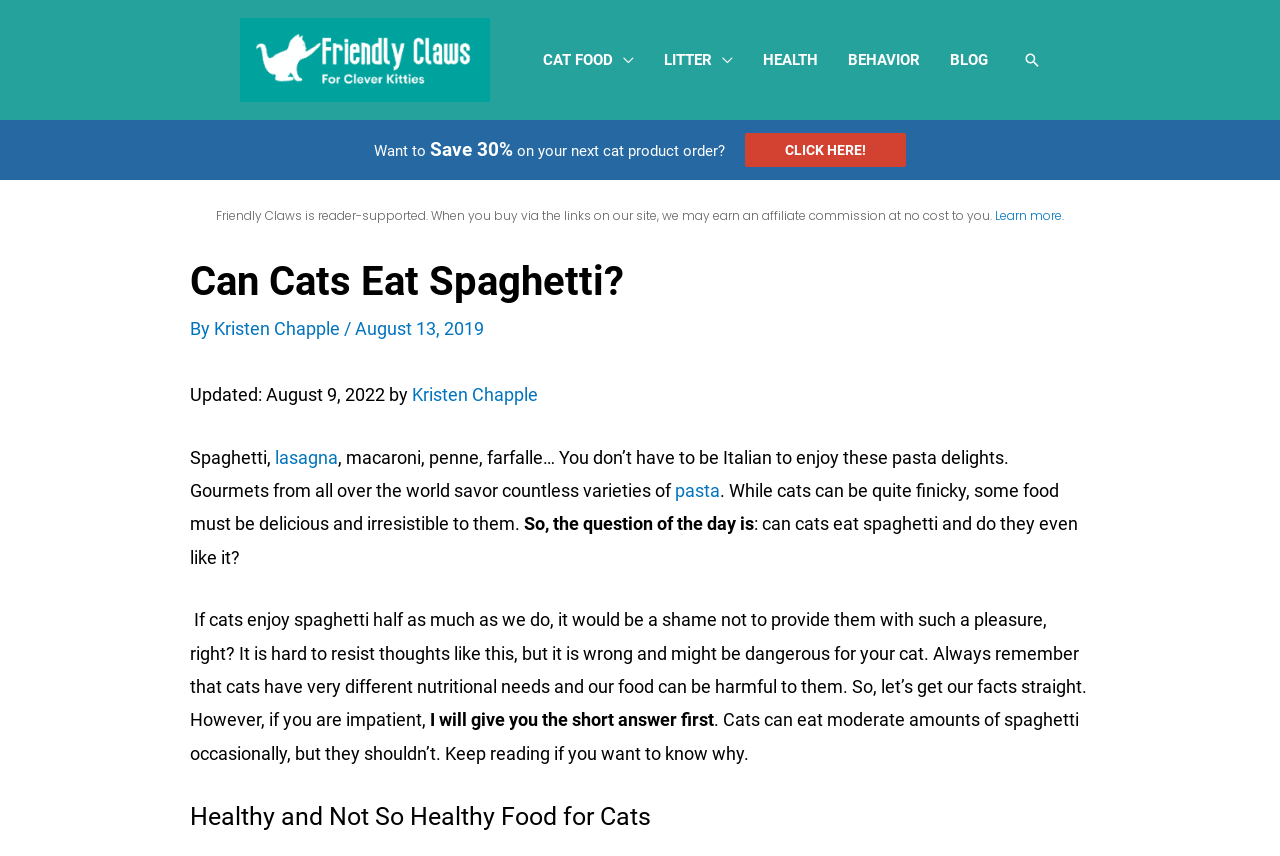Provide the bounding box coordinates of the area you need to click to execute the following instruction: "Read the article by Kristen Chapple".

[0.167, 0.372, 0.269, 0.396]